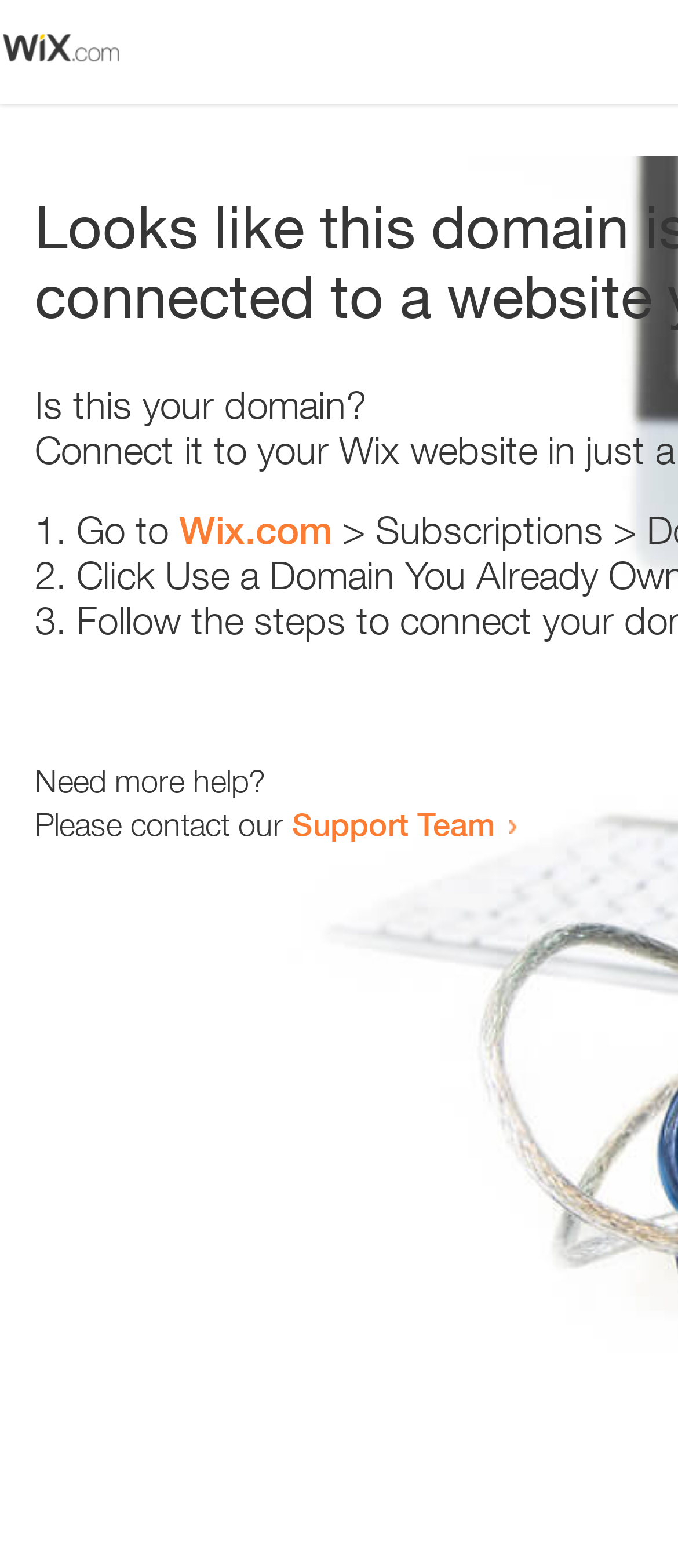Extract the bounding box coordinates for the UI element described as: "Wix.com".

[0.264, 0.324, 0.49, 0.352]